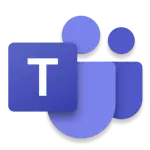What is the purpose of Microsoft Teams?
From the image, respond using a single word or phrase.

Teamwork and collaboration